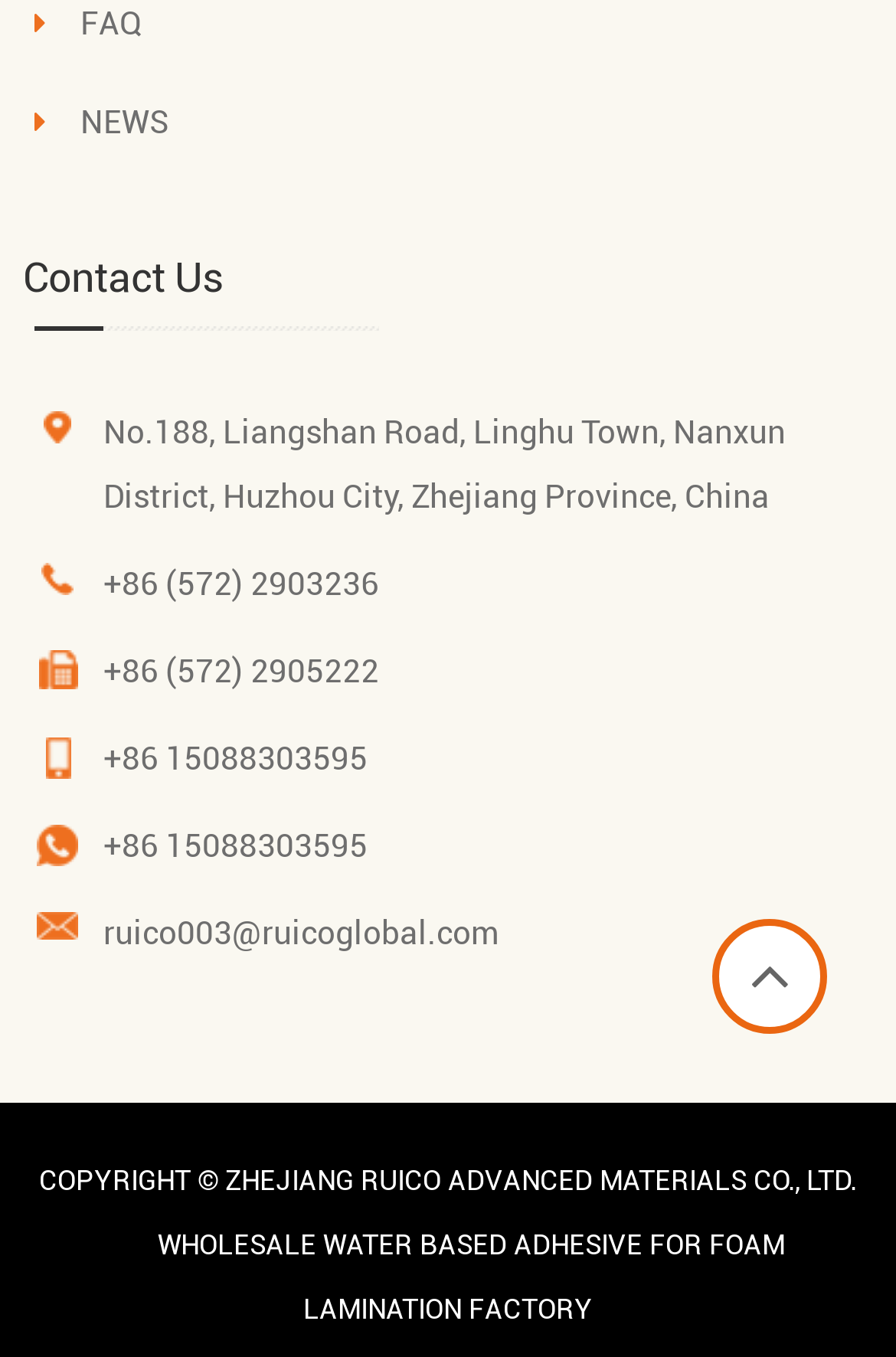Determine the bounding box for the UI element that matches this description: "+86 (572) 2903236".

[0.115, 0.416, 0.423, 0.444]